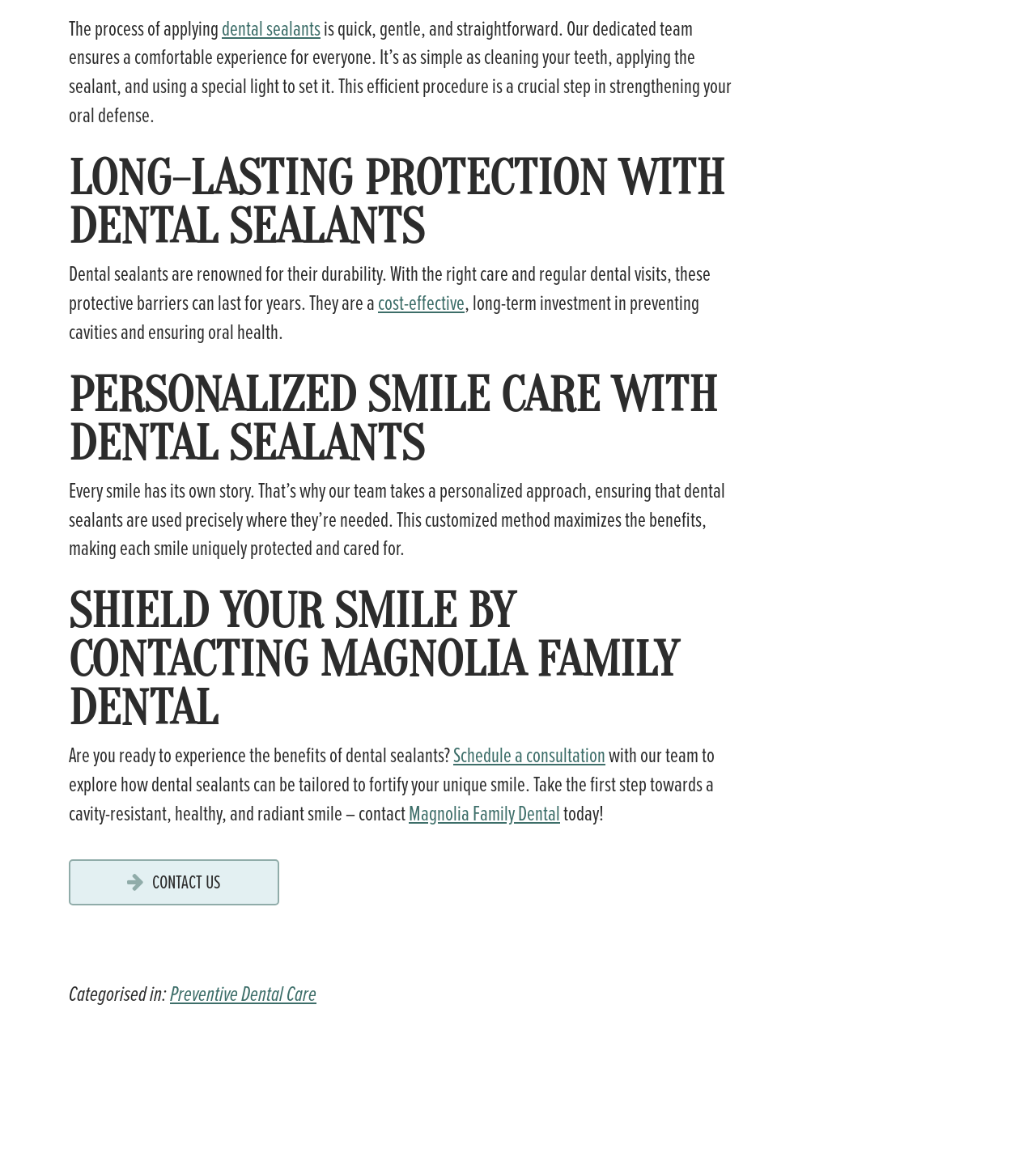How long can dental sealants last?
Using the visual information from the image, give a one-word or short-phrase answer.

Years